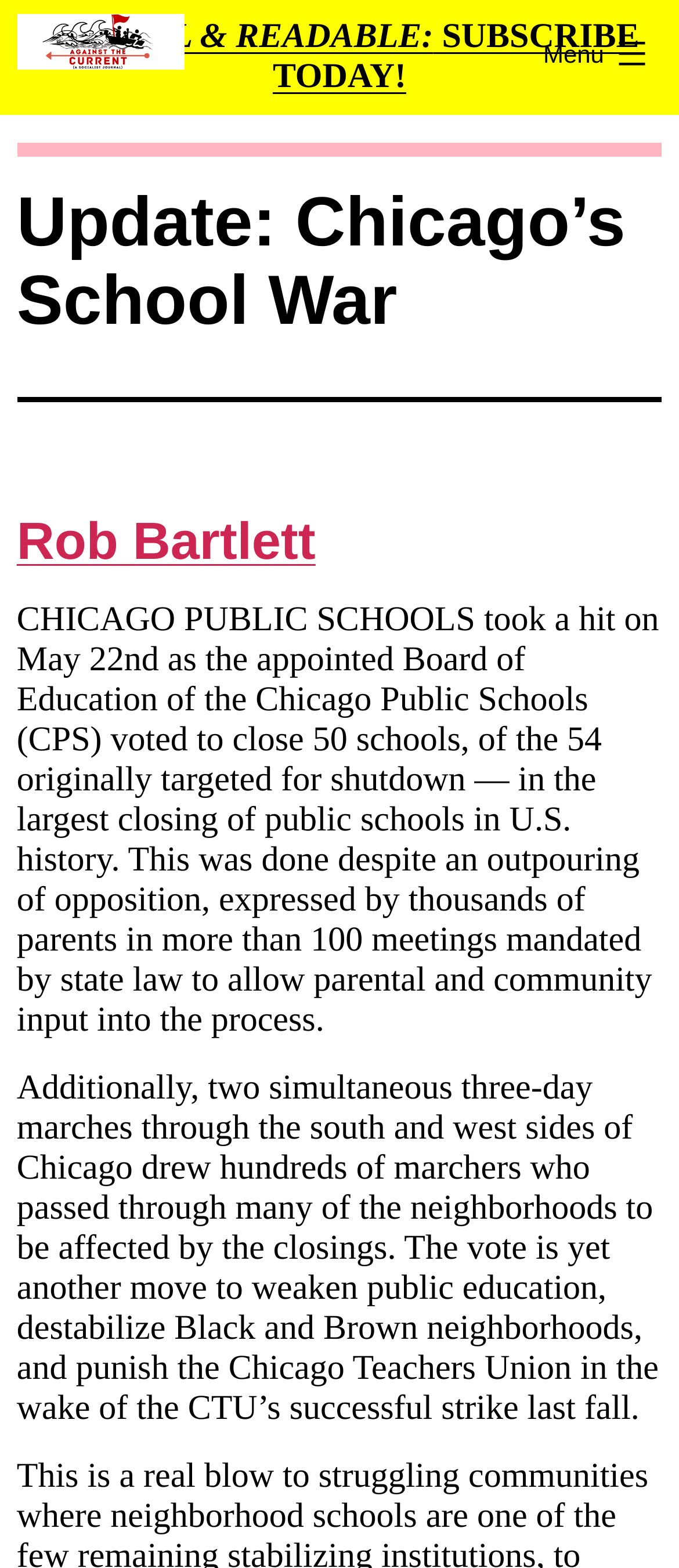What is the name of the school system mentioned?
Relying on the image, give a concise answer in one word or a brief phrase.

Chicago Public Schools